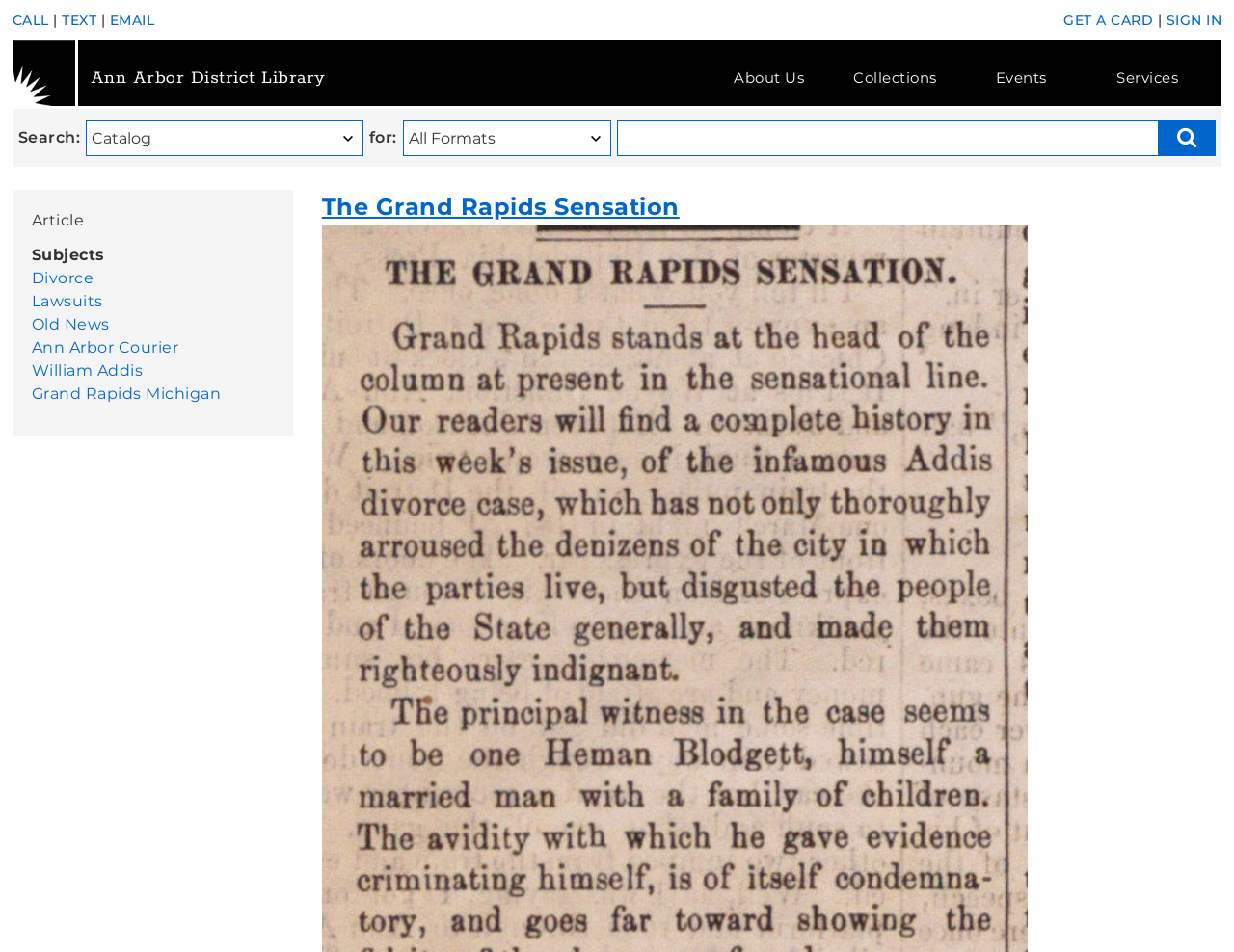Identify the bounding box coordinates of the clickable section necessary to follow the following instruction: "Visit the About Us page". The coordinates should be presented as four float numbers from 0 to 1, i.e., [left, top, right, bottom].

[0.584, 0.059, 0.662, 0.104]